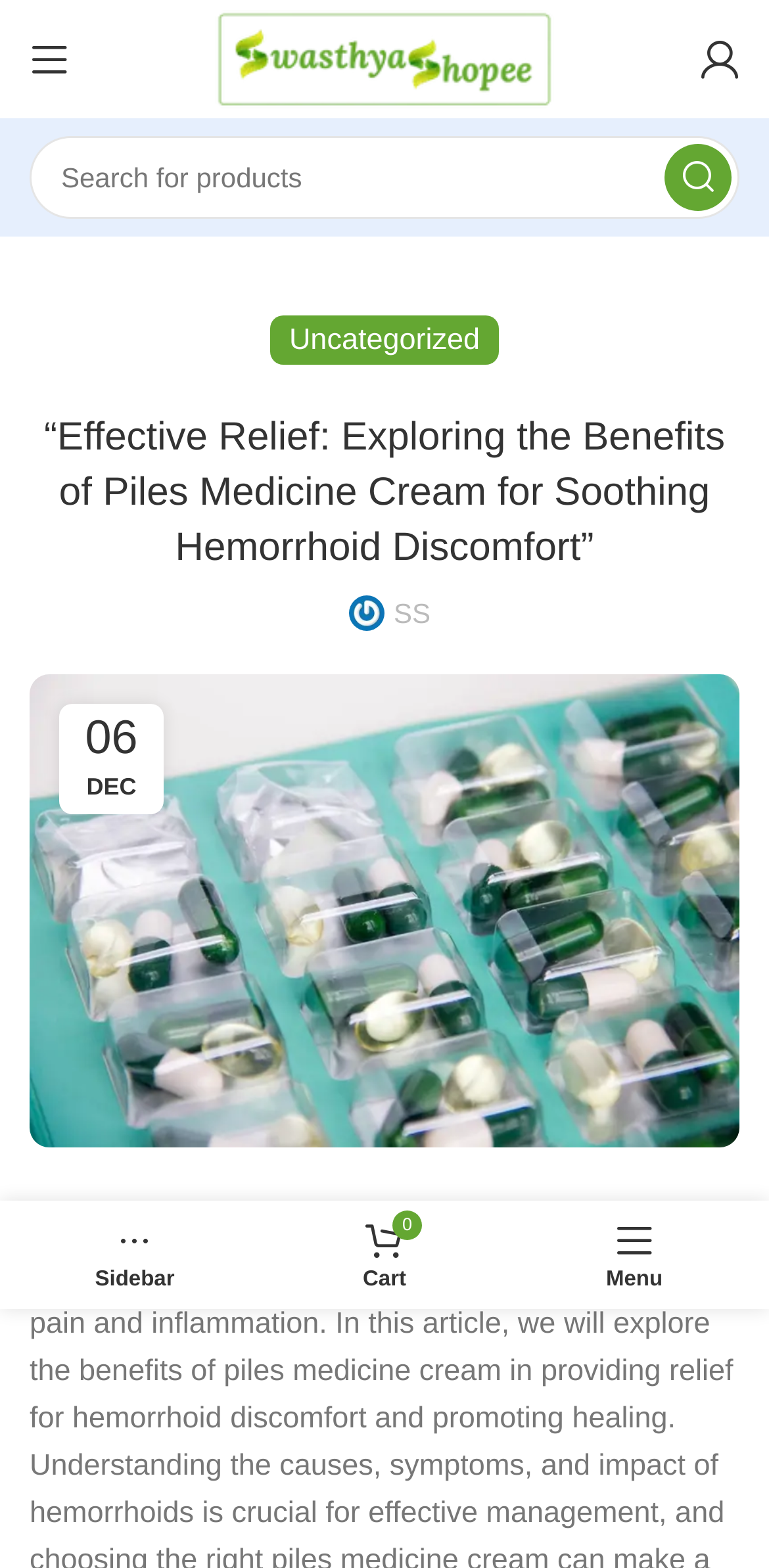What is the date of the article?
Utilize the information in the image to give a detailed answer to the question.

The date of the article is '06 DEC' which is located at the top right corner of the webpage, with a bounding box coordinate of [0.111, 0.453, 0.179, 0.487] for the day and [0.112, 0.492, 0.177, 0.51] for the month.